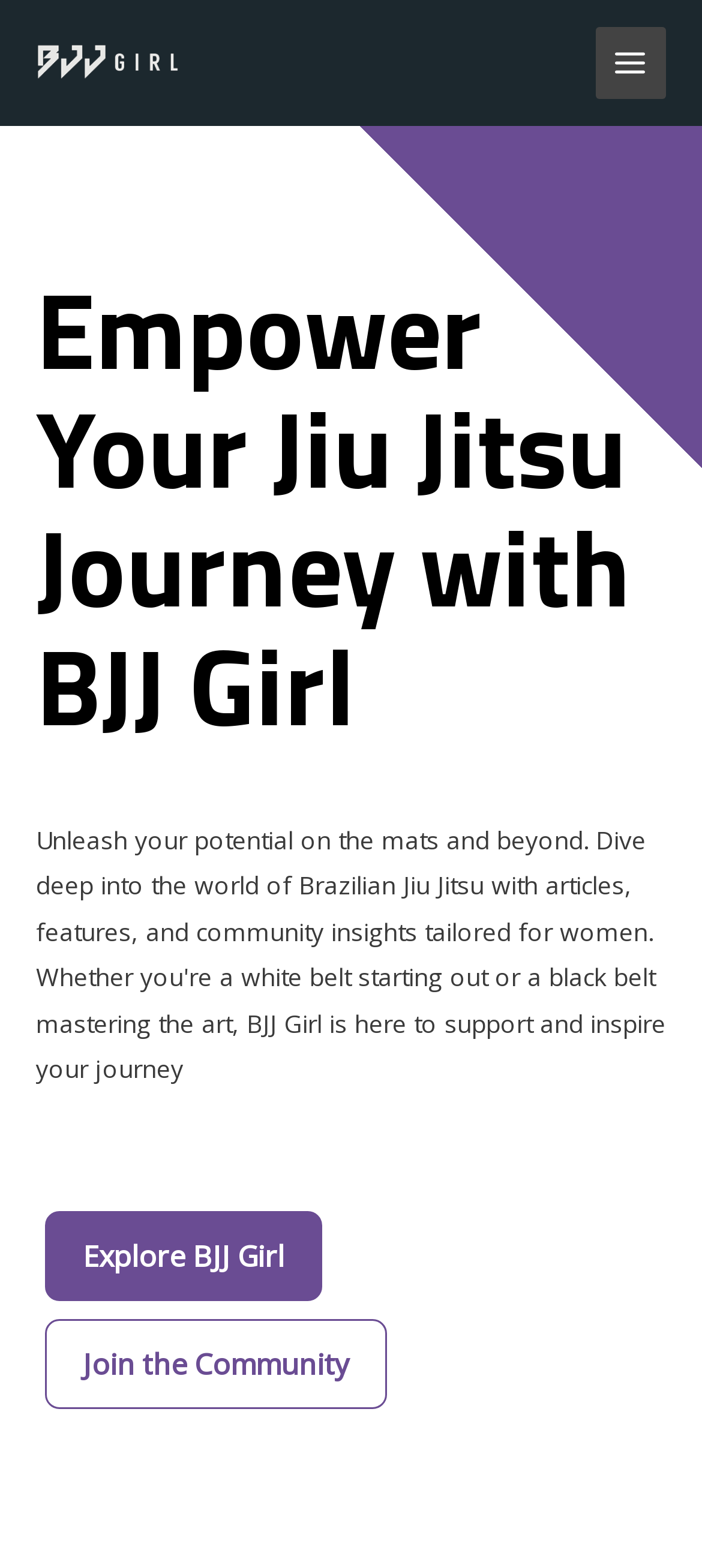Extract the bounding box coordinates for the UI element described by the text: "Explore BJJ Girl". The coordinates should be in the form of [left, top, right, bottom] with values between 0 and 1.

[0.064, 0.773, 0.459, 0.83]